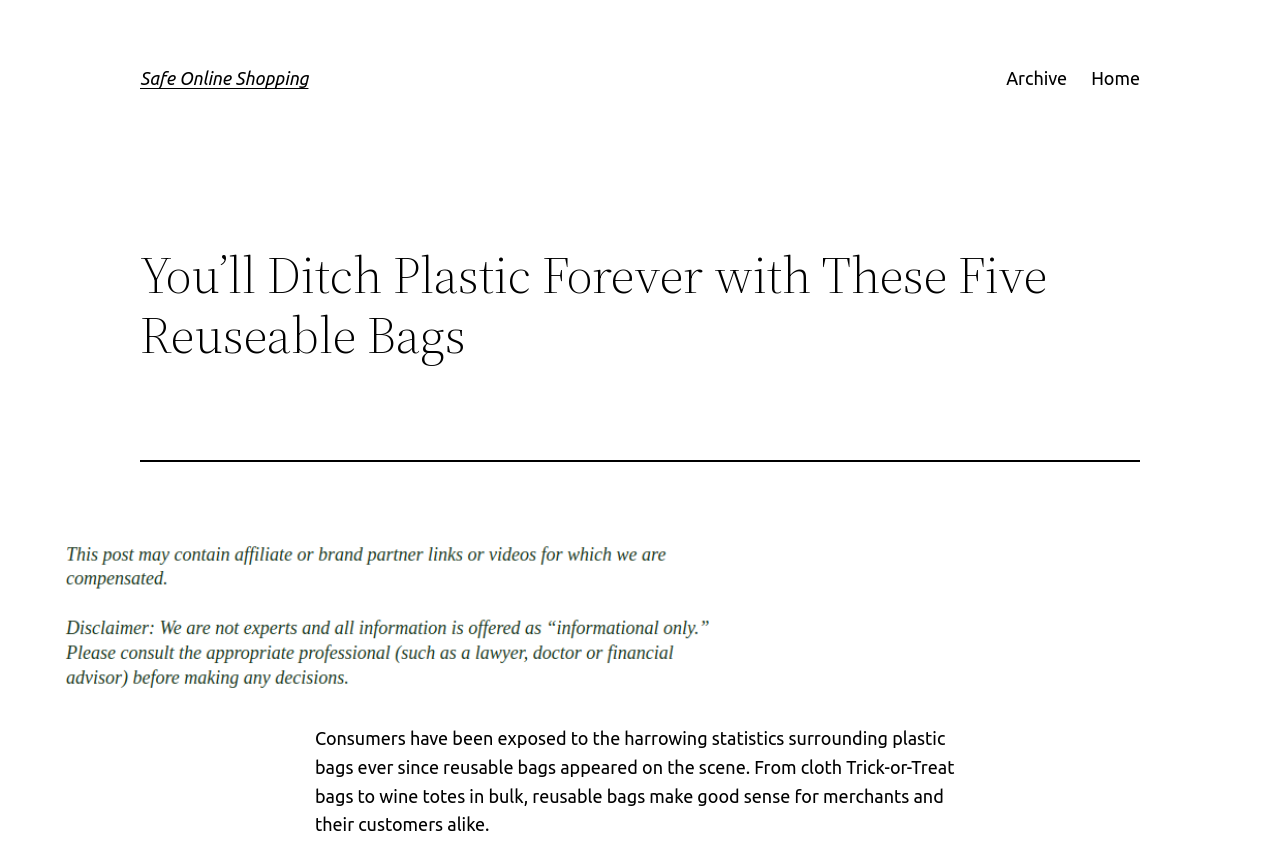Give a one-word or one-phrase response to the question: 
What is the purpose of the image?

To illustrate reusable bags